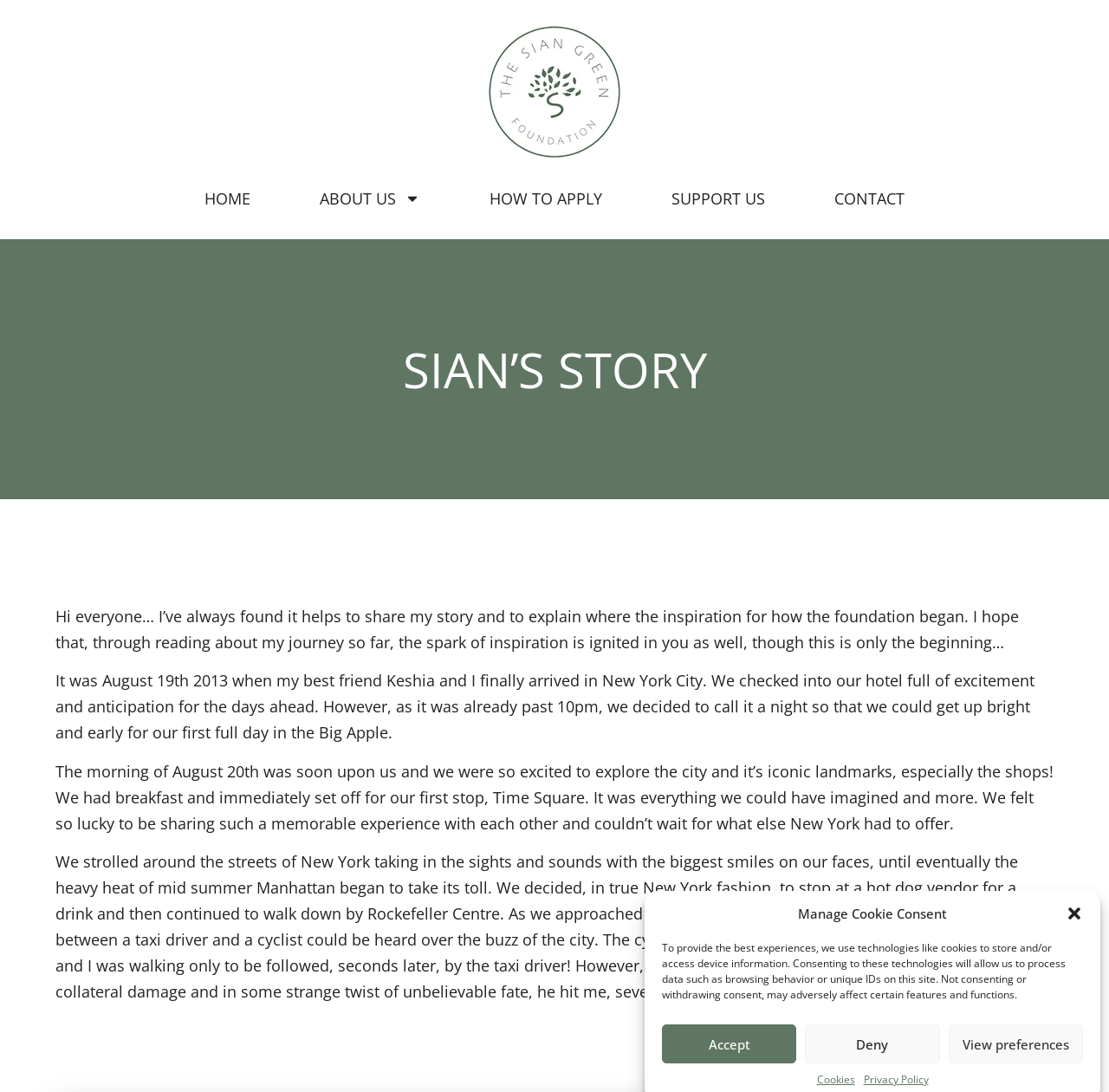Find the bounding box coordinates of the clickable area required to complete the following action: "Click the 'SUPPORT US' link".

[0.605, 0.168, 0.69, 0.195]